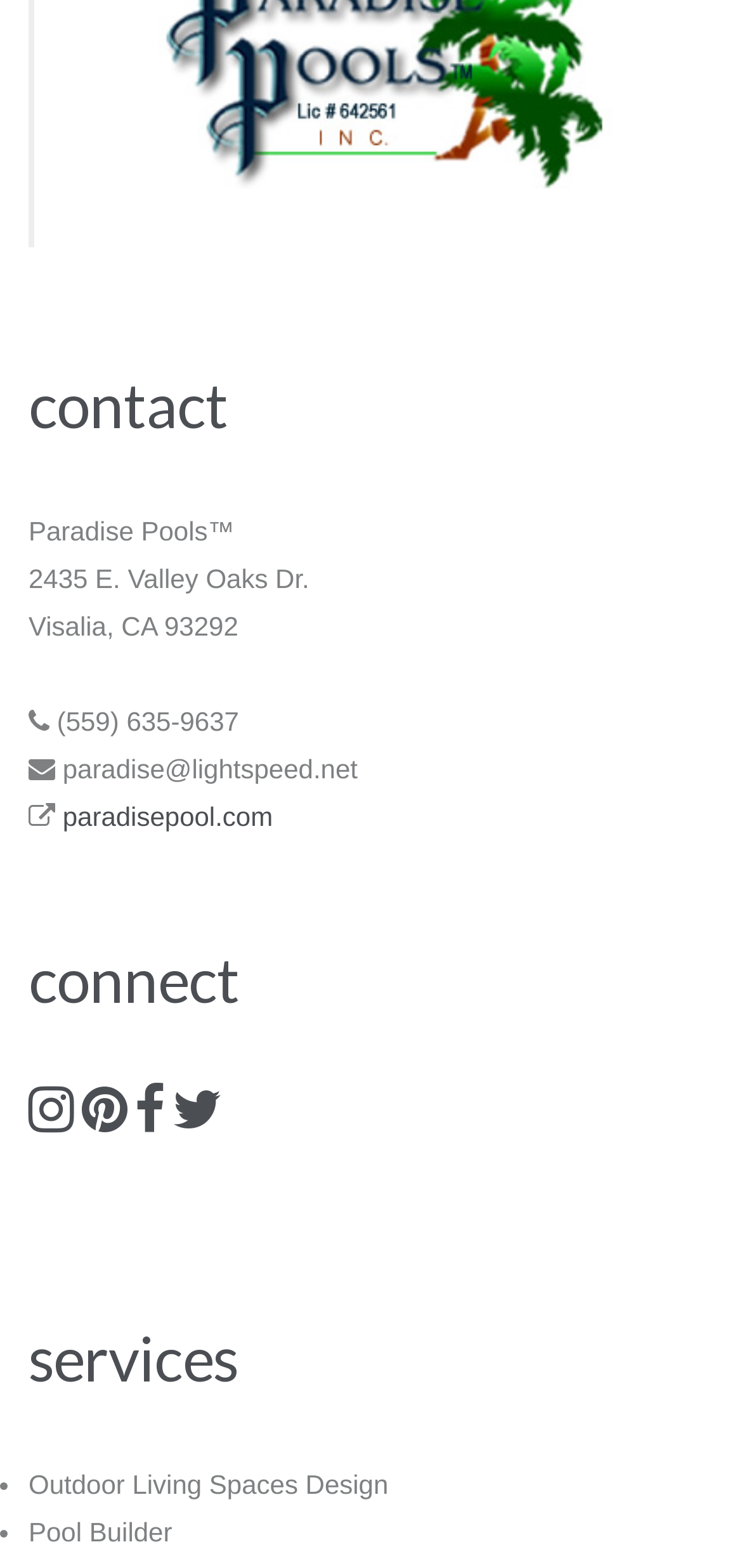Respond to the following query with just one word or a short phrase: 
What is the phone number?

(559) 635-9637